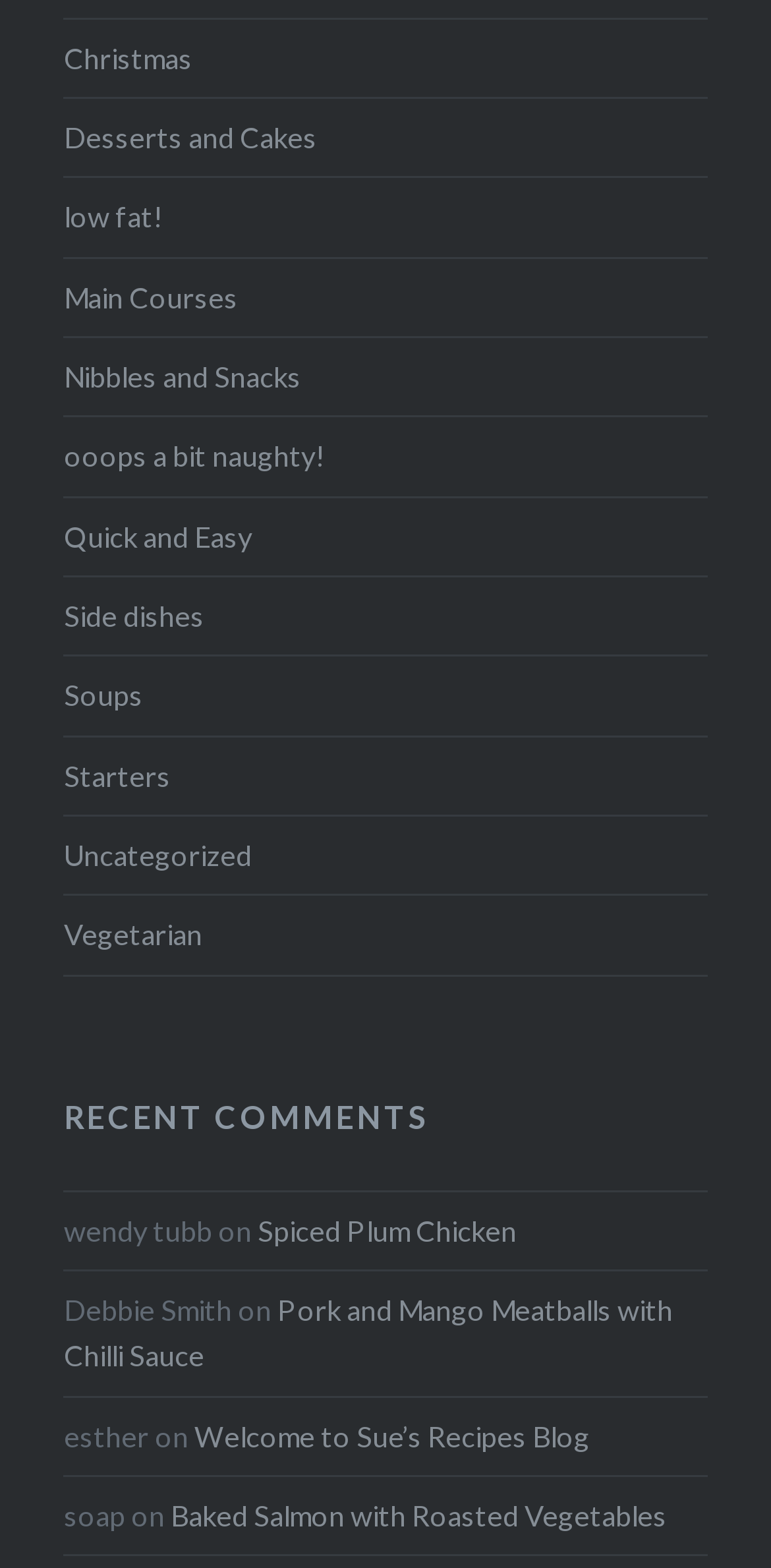Please study the image and answer the question comprehensively:
What is the category of 'Spiced Plum Chicken'?

Based on the context of the webpage, 'Spiced Plum Chicken' is a link that appears under the 'RECENT COMMENTS' section, suggesting it is a recipe or a blog post about a recipe.